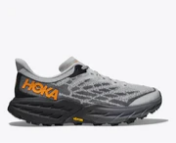Explain in detail what you see in the image.

This image features a sleek and modern pair of men's running shoes, specifically the “Men's Hoka Speedgoat 5 (2E) Wide.” The shoes are primarily gray with contrasting black and orange accents. The prominent "HOKA" branding is displayed on the side in a bold orange font, highlighting the shoe's athletic design. The shoe's structure suggests a focus on comfort and performance, appropriate for both casual wear and serious running. The outsole features a rugged grip pattern, ideal for various terrains. This model emphasizes wide sizing, catering to runners seeking extra room and support.